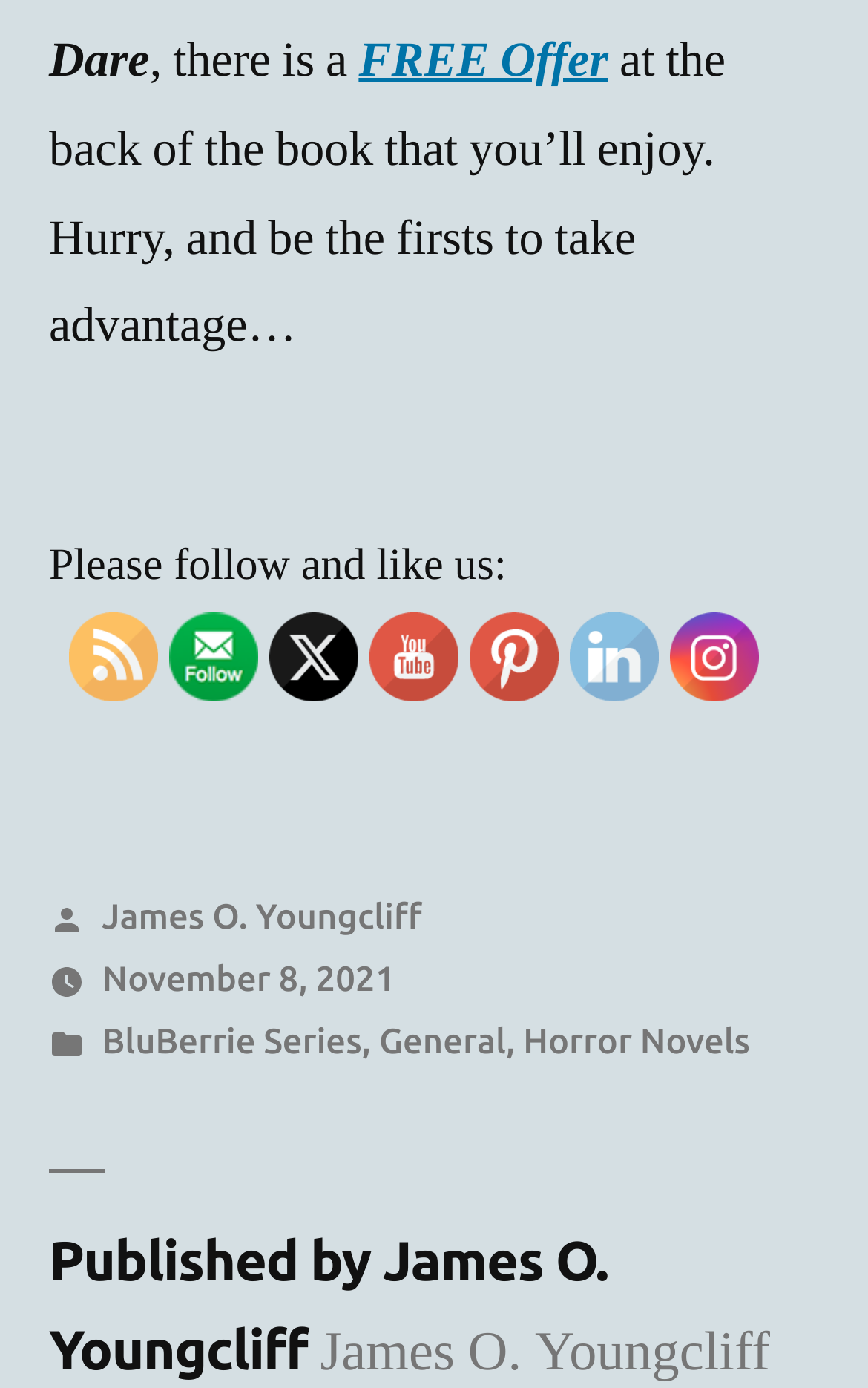Please specify the bounding box coordinates of the clickable region to carry out the following instruction: "Check the post published on April 21, 2024". The coordinates should be four float numbers between 0 and 1, in the format [left, top, right, bottom].

None